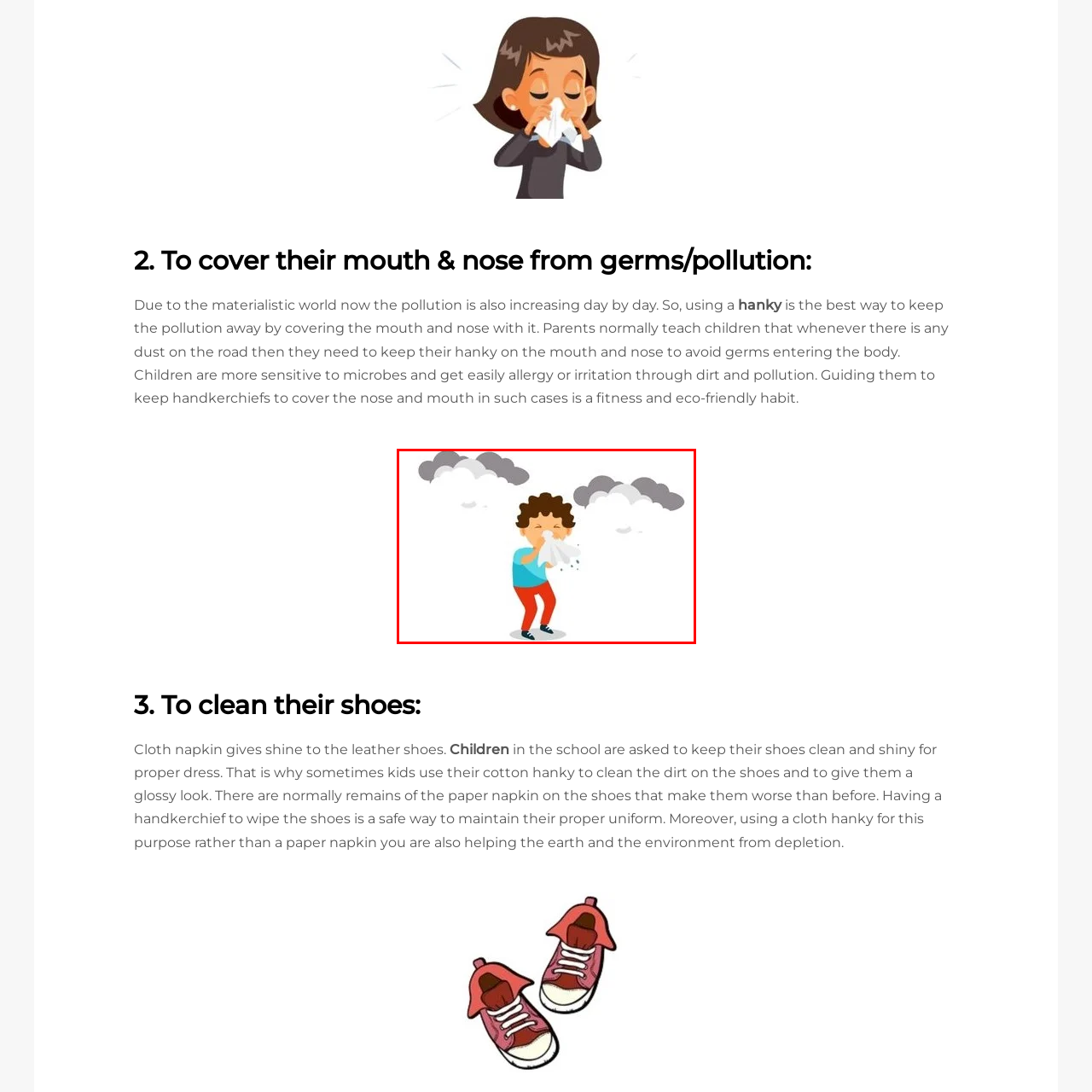Observe the image confined by the red frame and answer the question with a single word or phrase:
What is the boy holding to his nose?

Handkerchief